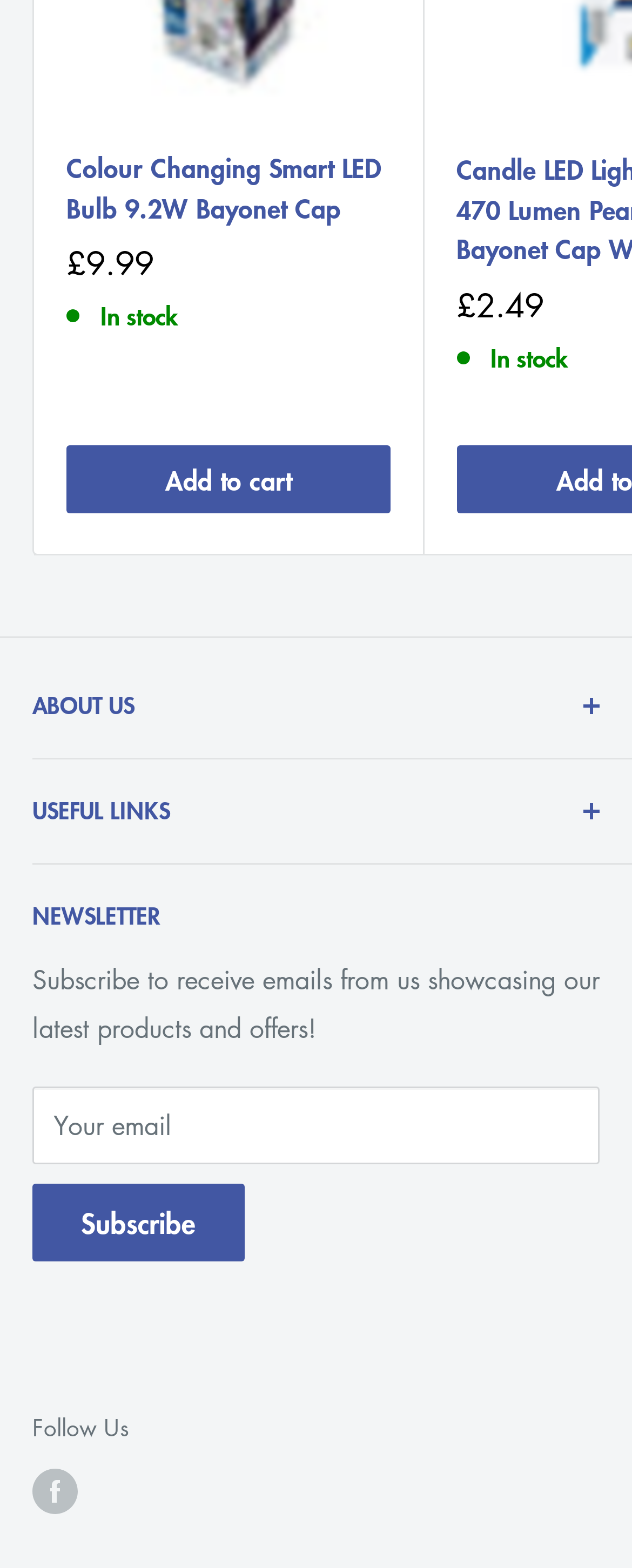Find the bounding box coordinates of the clickable region needed to perform the following instruction: "Follow on Facebook". The coordinates should be provided as four float numbers between 0 and 1, i.e., [left, top, right, bottom].

[0.051, 0.935, 0.123, 0.965]